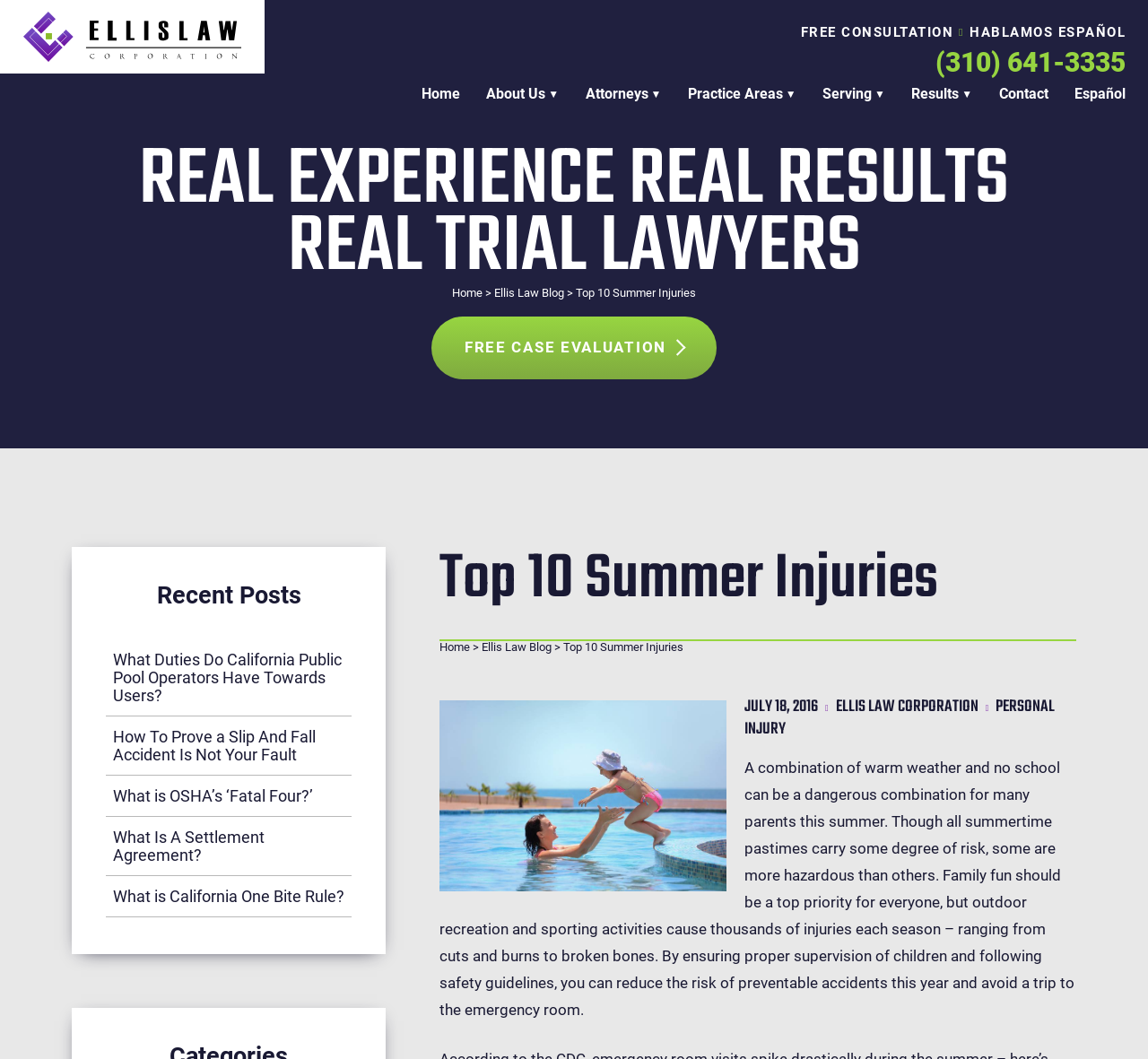Answer the question using only a single word or phrase: 
What is the name of the law corporation?

Ellis Law Corporation